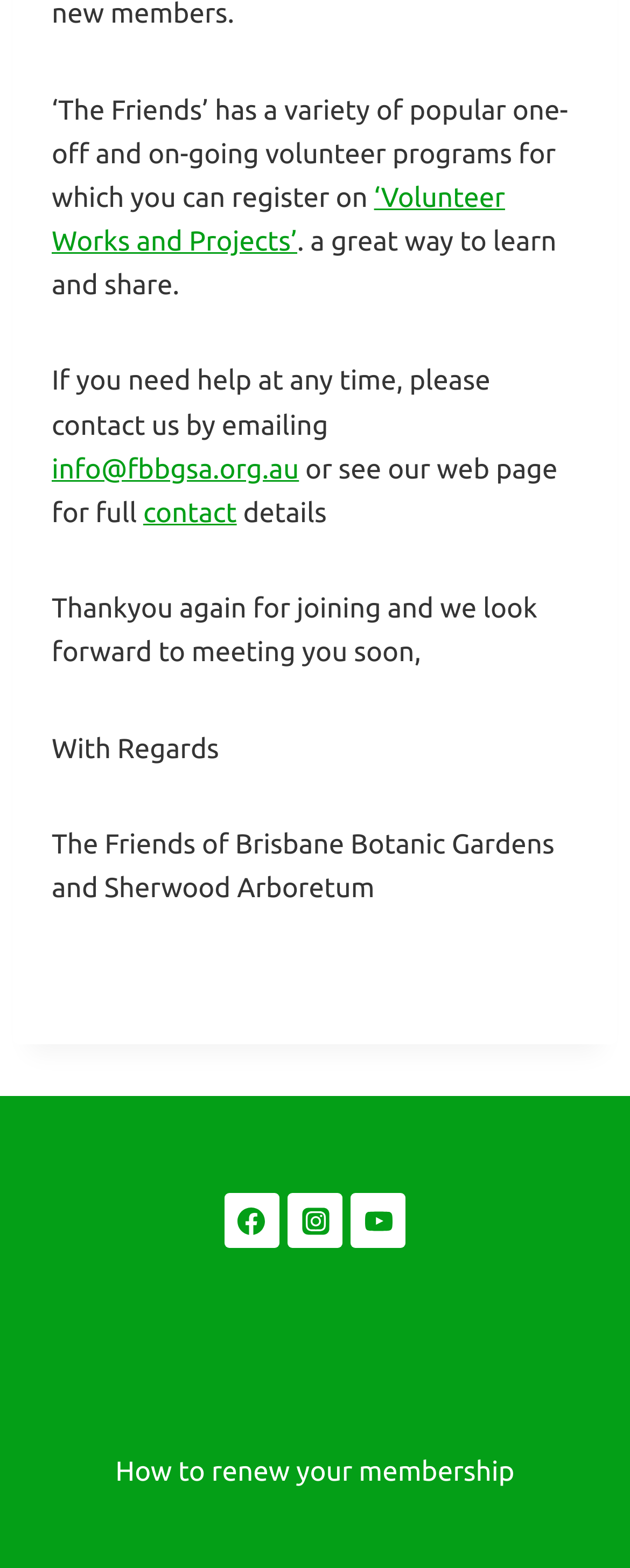What is the name of the organization?
Using the information from the image, answer the question thoroughly.

The name of the organization can be found in the text 'With Regards, The Friends of Brisbane Botanic Gardens and Sherwood Arboretum'.